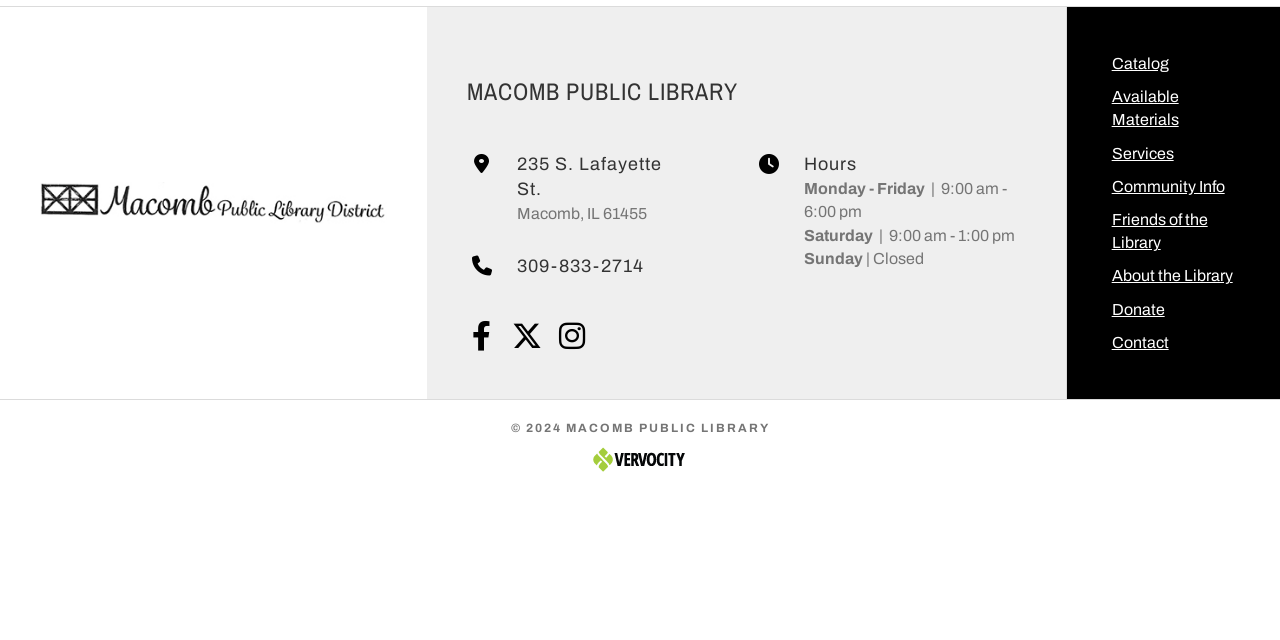Please provide the bounding box coordinates in the format (top-left x, top-left y, bottom-right x, bottom-right y). Remember, all values are floating point numbers between 0 and 1. What is the bounding box coordinate of the region described as: About the Library

[0.865, 0.405, 0.969, 0.457]